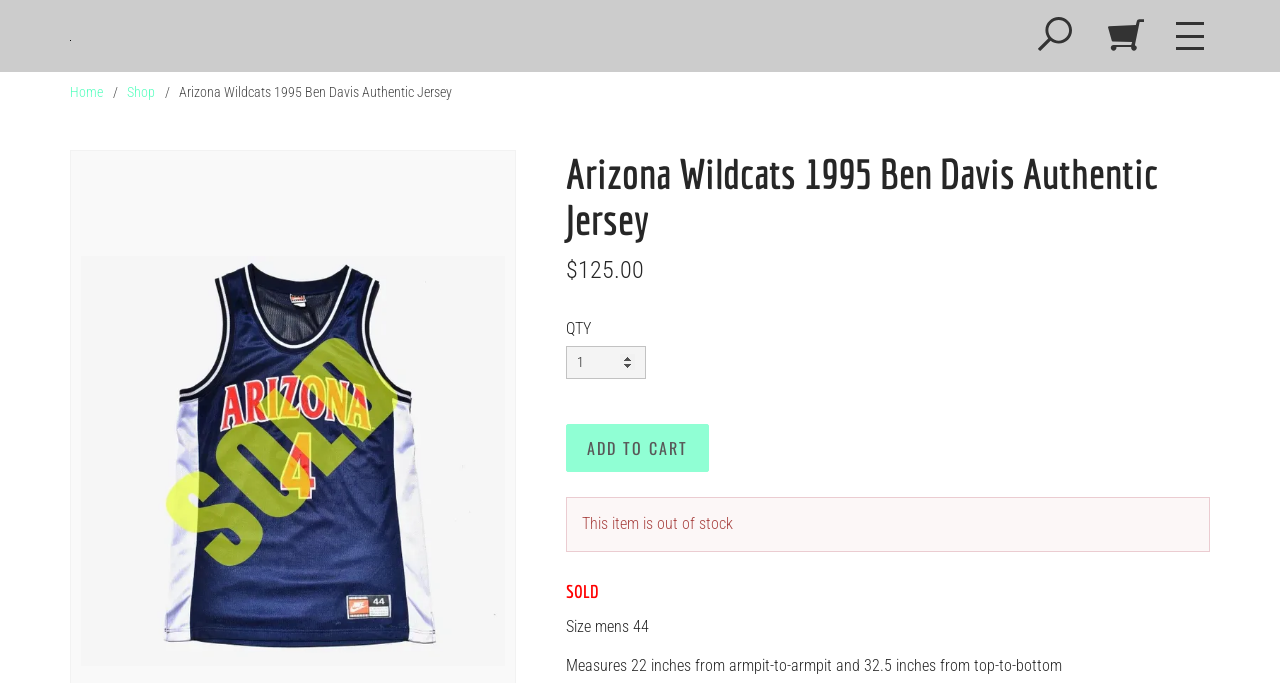Provide a thorough description of the webpage's content and layout.

The webpage is an e-commerce page for an Arizona Wildcats 1995 Ben Davis Authentic Jersey. At the top, there is a header section with the brand name "DOCTOR FUNK'S" in a prominent font, accompanied by a small logo image. To the right of the brand name, there is a button with an image, and another link with an image. Below the header, there are three navigation links: "Home", "Shop", and a link with the product name "Arizona Wildcats 1995 Ben Davis Authentic Jersey".

The main product section is located below the navigation links, featuring a large image of the jersey on the left side. The product title "Arizona Wildcats 1995 Ben Davis Authentic Jersey" is displayed prominently above the image. The product price "$125.00" is shown below the title, followed by a quantity selector and an "Add to Cart" button, which is currently disabled. A message "This item is out of stock" is displayed below the button.

Further down, there is a section with the product details, including the size "mens 44" and measurements "22 inches from armpit-to-armpit and 32.5 inches from top-to-bottom". At the very bottom, there is a "SOLD" heading, indicating that the item is no longer available.